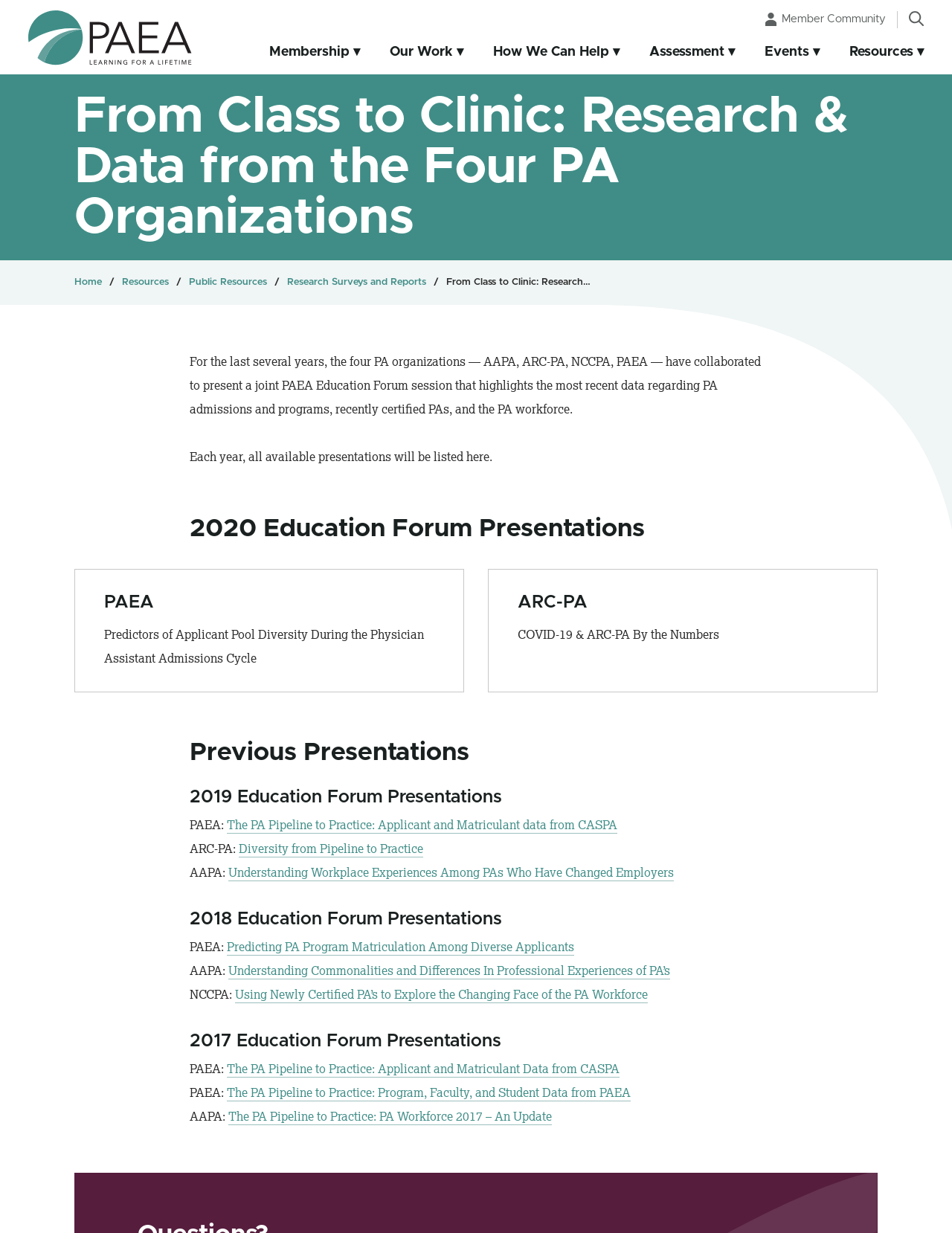Answer the following in one word or a short phrase: 
How many menu items are in the main navigation?

6